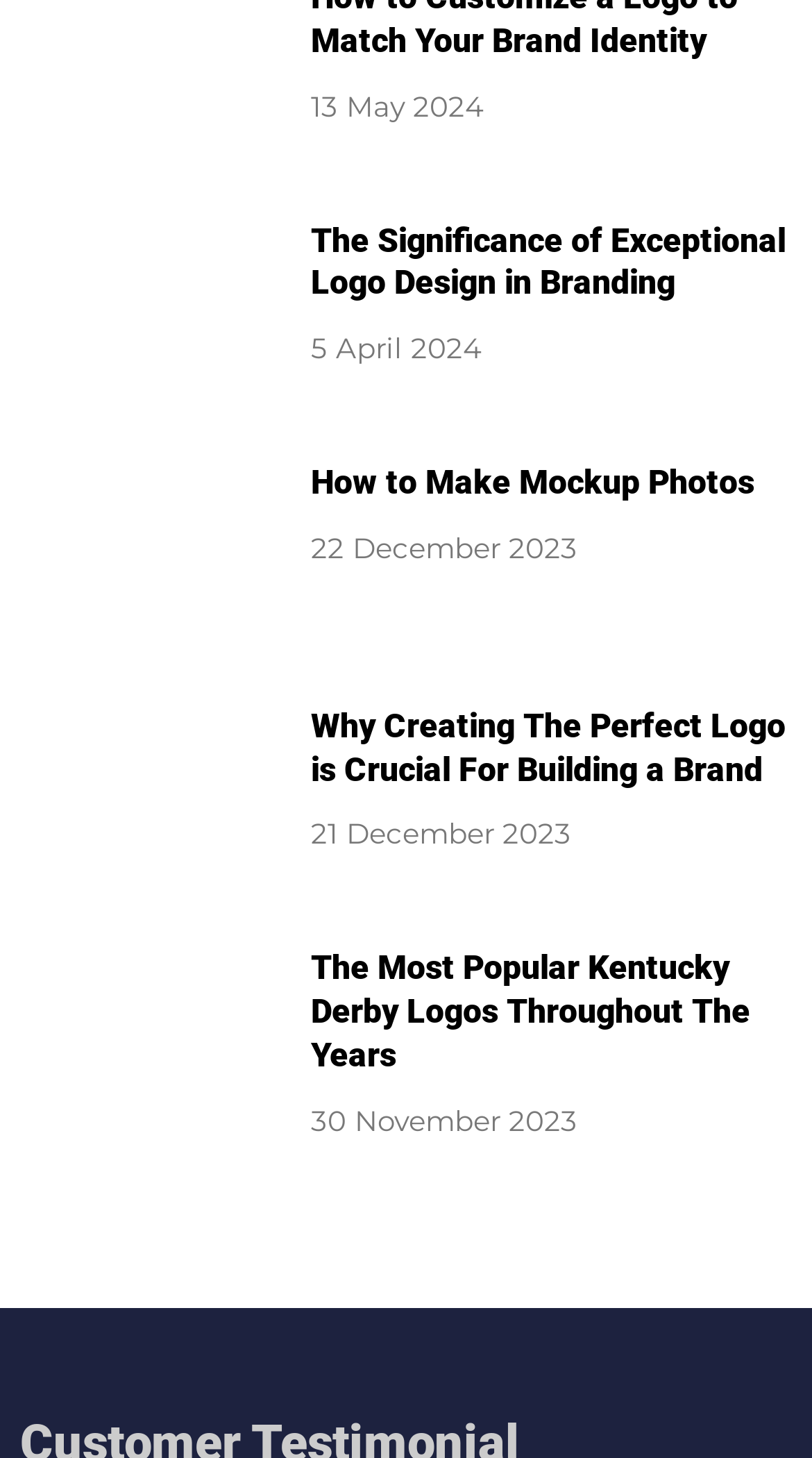Provide a thorough and detailed response to the question by examining the image: 
What is the topic of the first article?

The first article has a heading 'The Significance of Exceptional Logo Design in Branding', which suggests that the topic of the article is related to logo design and its importance in branding.